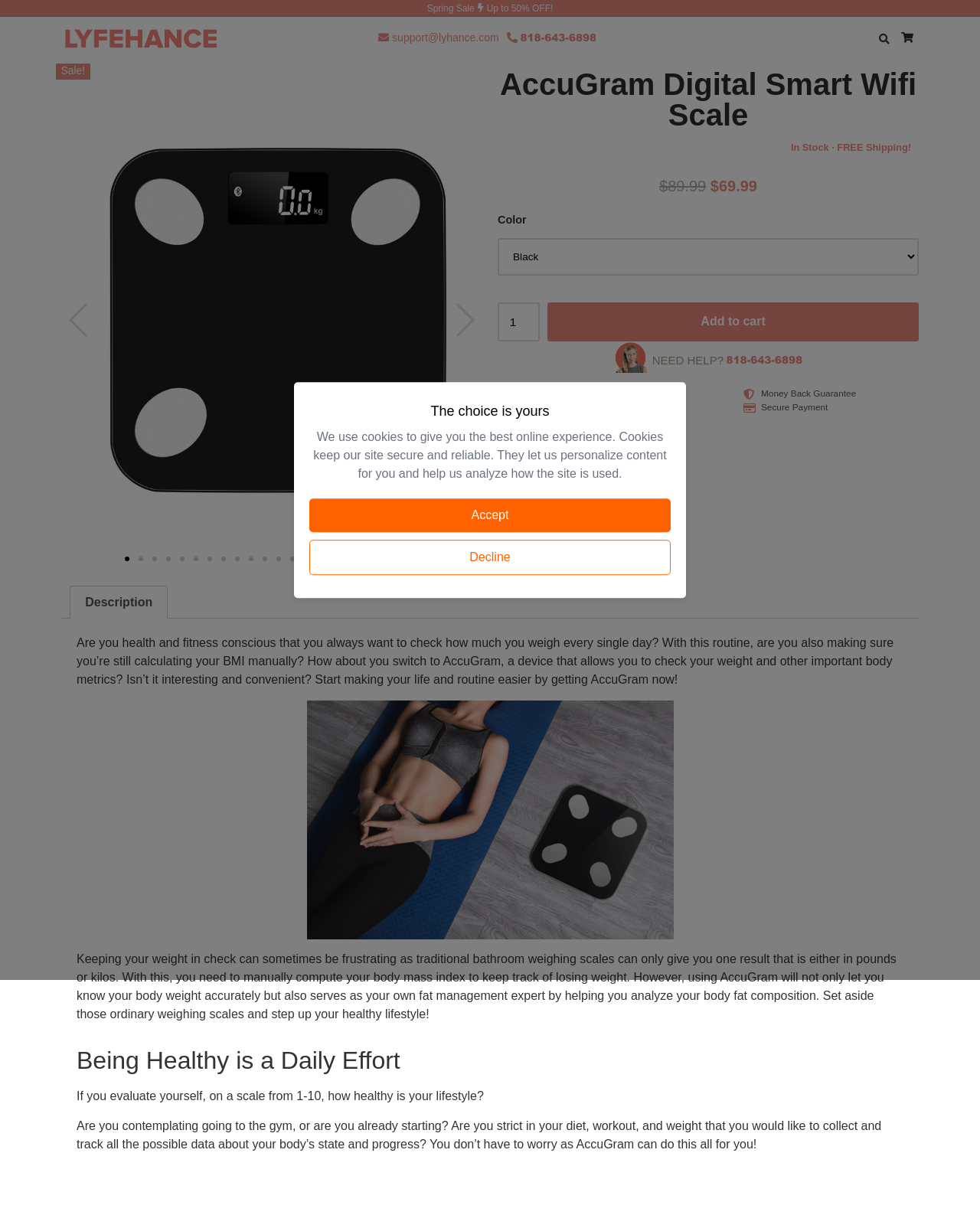For the given element description Become an approved providerExpand, determine the bounding box coordinates of the UI element. The coordinates should follow the format (top-left x, top-left y, bottom-right x, bottom-right y) and be within the range of 0 to 1.

None